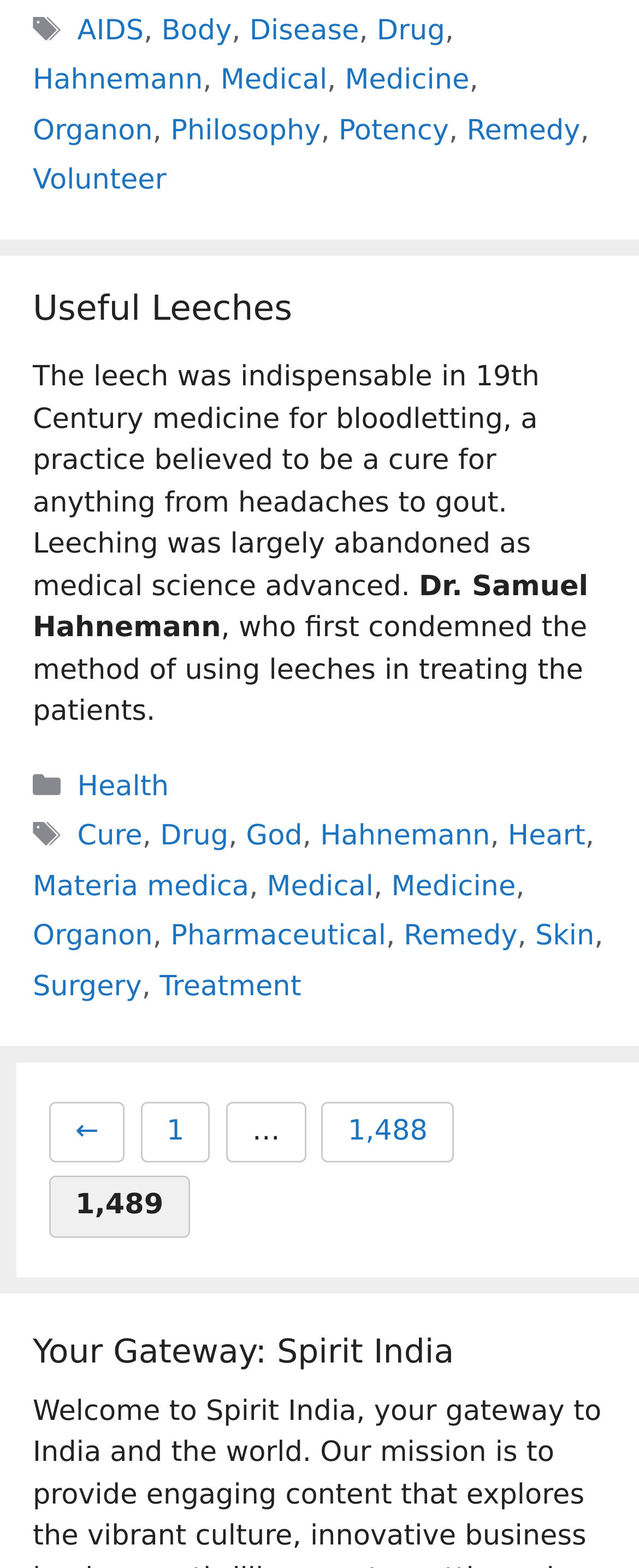Locate the bounding box coordinates of the UI element described by: "Cure". The bounding box coordinates should consist of four float numbers between 0 and 1, i.e., [left, top, right, bottom].

[0.121, 0.523, 0.223, 0.544]